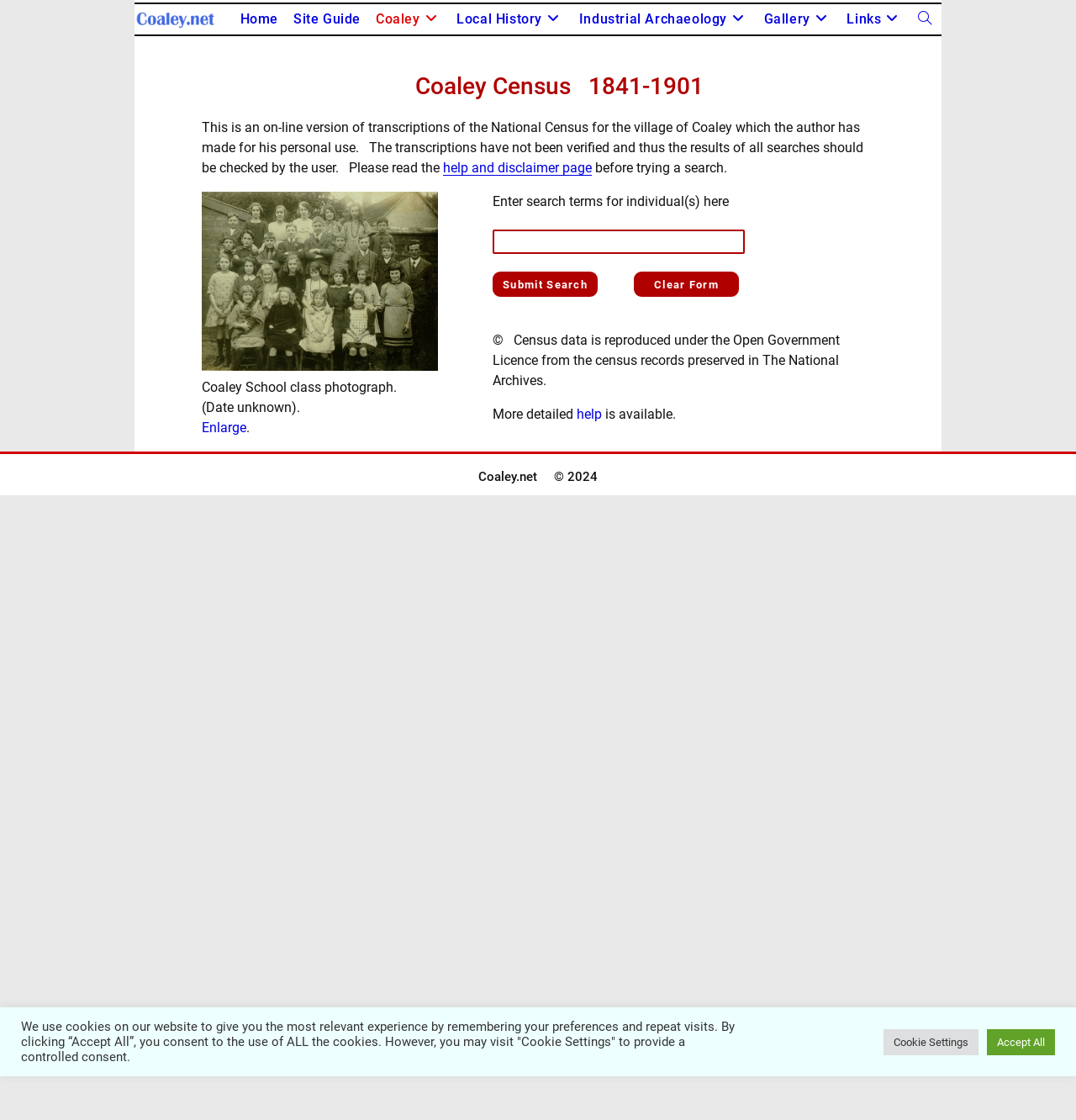Find the UI element described as: "Toggle website search" and predict its bounding box coordinates. Ensure the coordinates are four float numbers between 0 and 1, [left, top, right, bottom].

[0.846, 0.004, 0.873, 0.031]